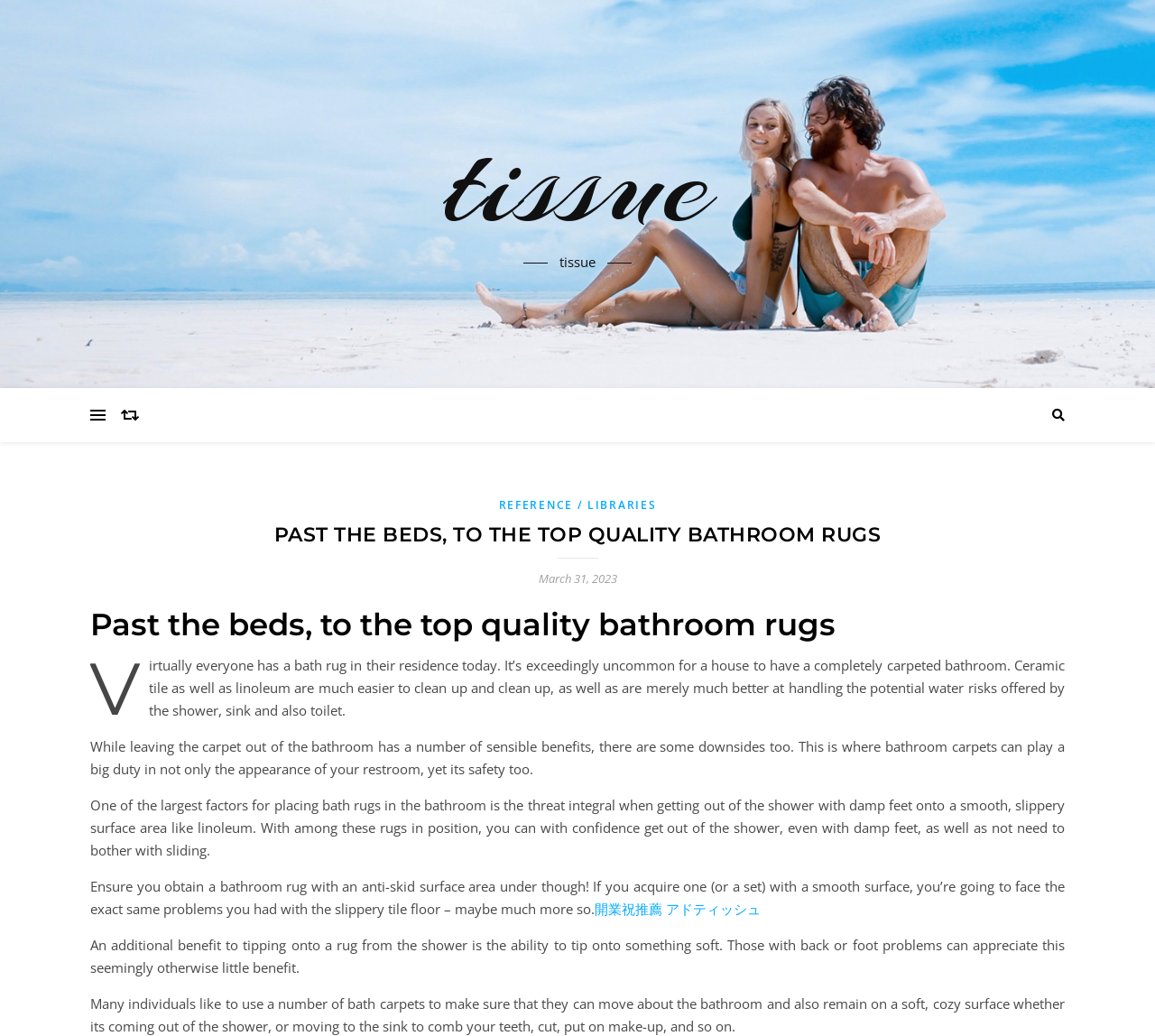Using the provided element description, identify the bounding box coordinates as (top-left x, top-left y, bottom-right x, bottom-right y). Ensure all values are between 0 and 1. Description: tissue

[0.0, 0.111, 1.0, 0.242]